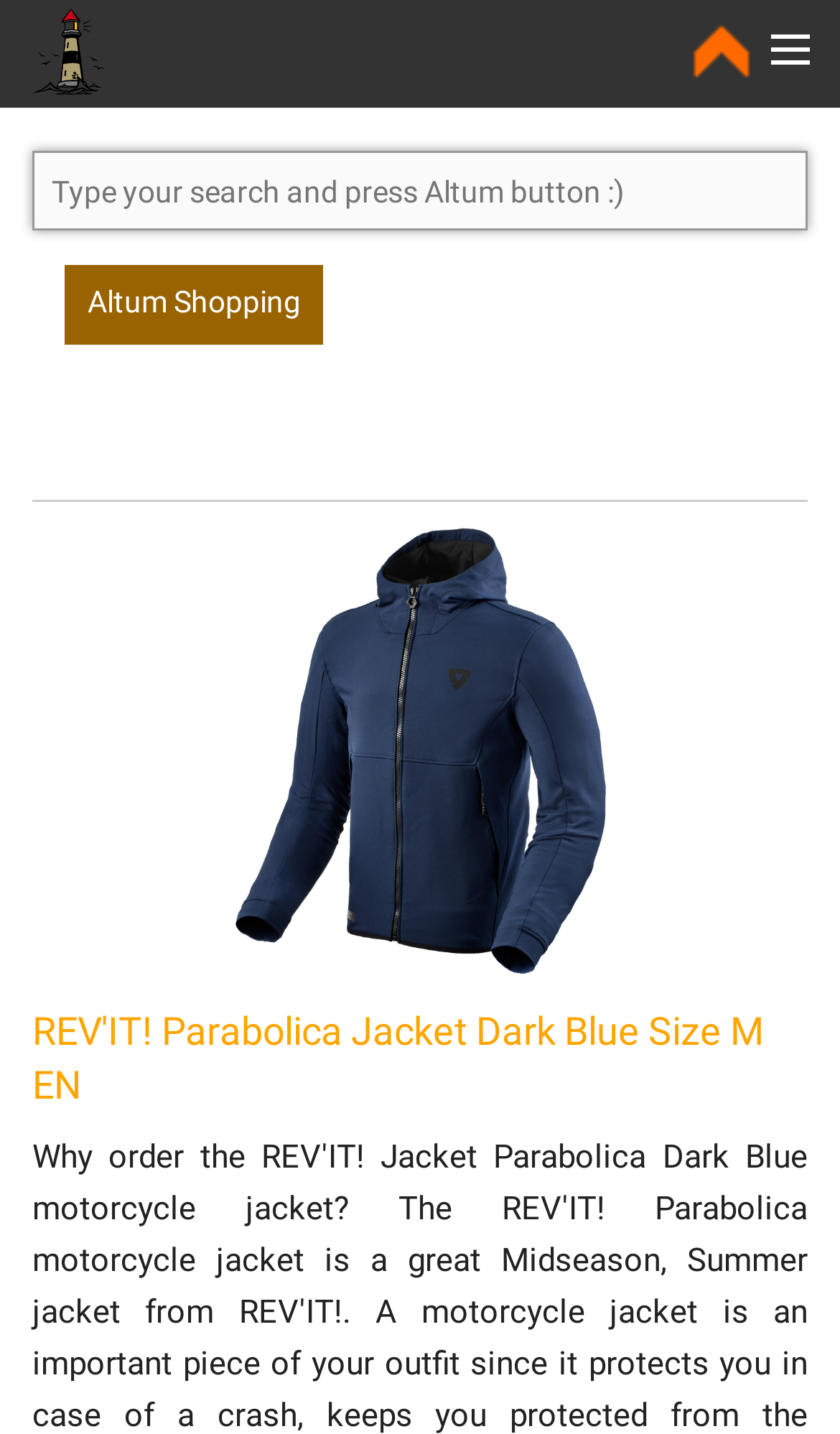Identify the bounding box of the HTML element described as: "Reply by email".

None